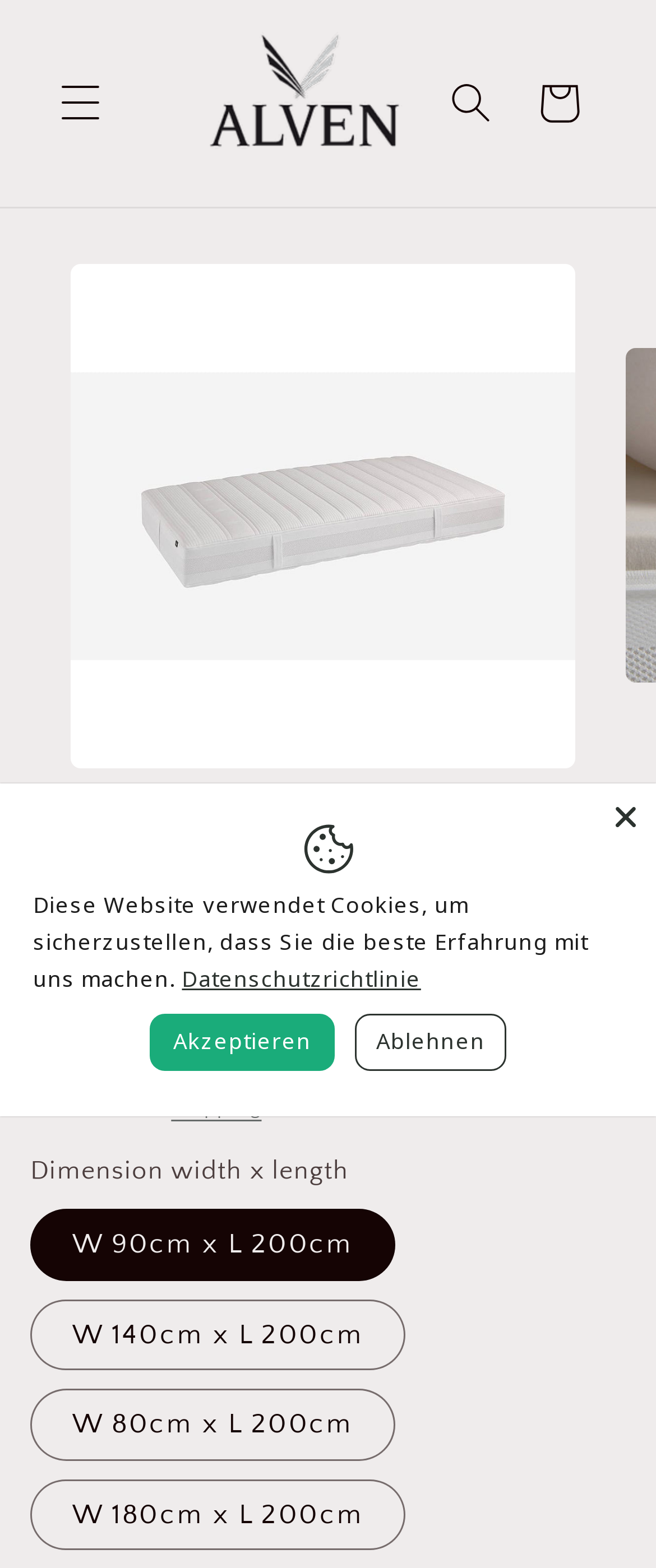Write an elaborate caption that captures the essence of the webpage.

The webpage is about the Riposa Opera mattress, featuring a high-quality image of the mattress at the top right corner. Below the image, there is a notification about the website using cookies to ensure the best user experience. A link to the data protection policy and two buttons, "Accept" and "Decline", are placed next to the notification.

The top navigation bar contains the website's logo, "Alven", with a link to the homepage, a menu button, a search button, and a cart link. 

The main content area is divided into two sections. On the left, there is a gallery viewer displaying images of the mattress, with navigation buttons to slide left and right. The current image is indicated by a text "1 of 6". 

On the right, there is a product description section. The heading "Riposa “Opera” mattress" is followed by a status update indicating that the price is regular. The regular price, CHF 2,380.00, is displayed, along with a note that tax is included. There is also a link to shipping information and a note that the shipping cost will be calculated at checkout. 

Below the price information, there are six radio buttons allowing users to select different mattress sizes, with the first option, "W 90cm x L 200cm", being selected by default.